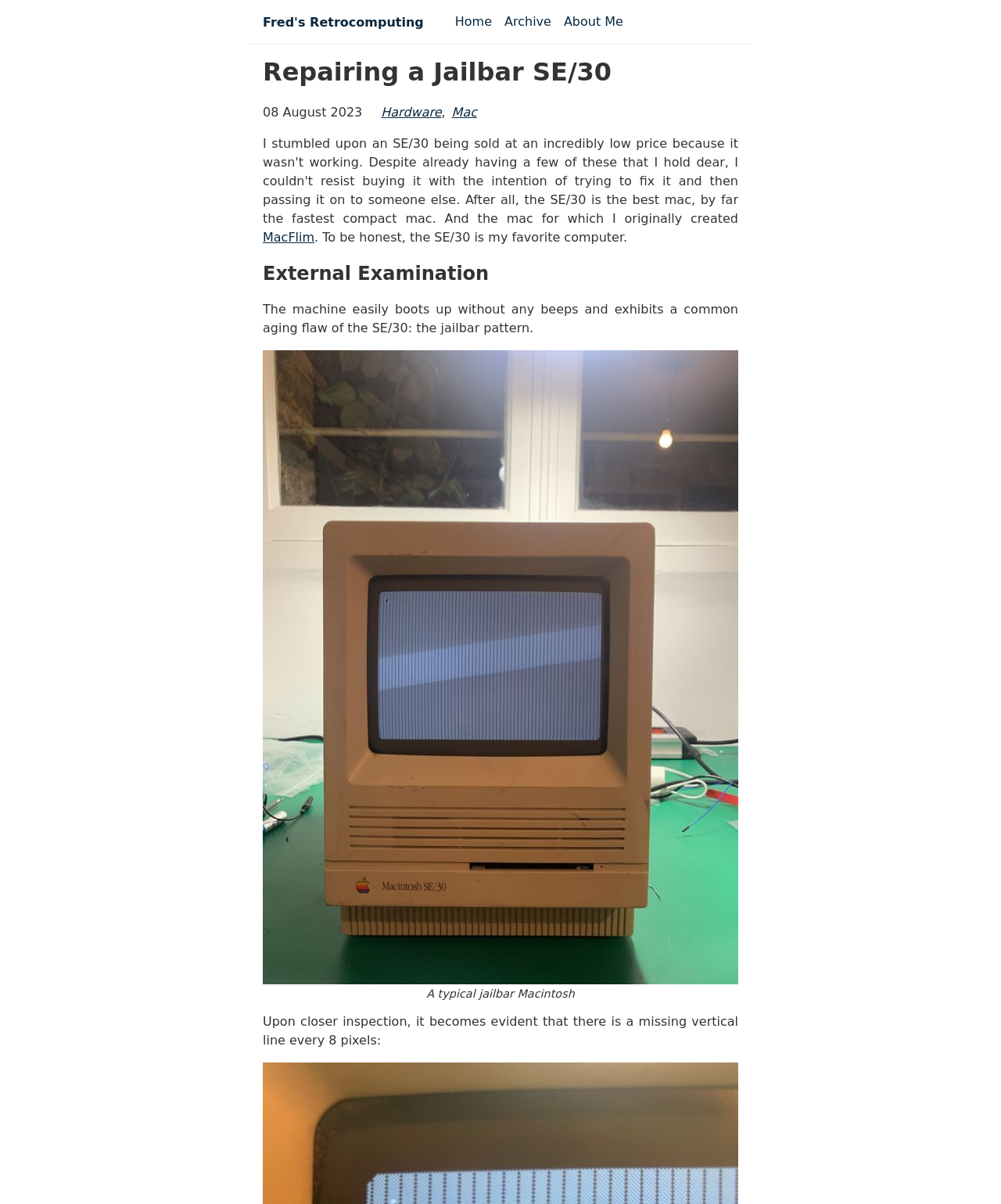Please find the bounding box coordinates of the clickable region needed to complete the following instruction: "view archive". The bounding box coordinates must consist of four float numbers between 0 and 1, i.e., [left, top, right, bottom].

[0.504, 0.012, 0.551, 0.024]